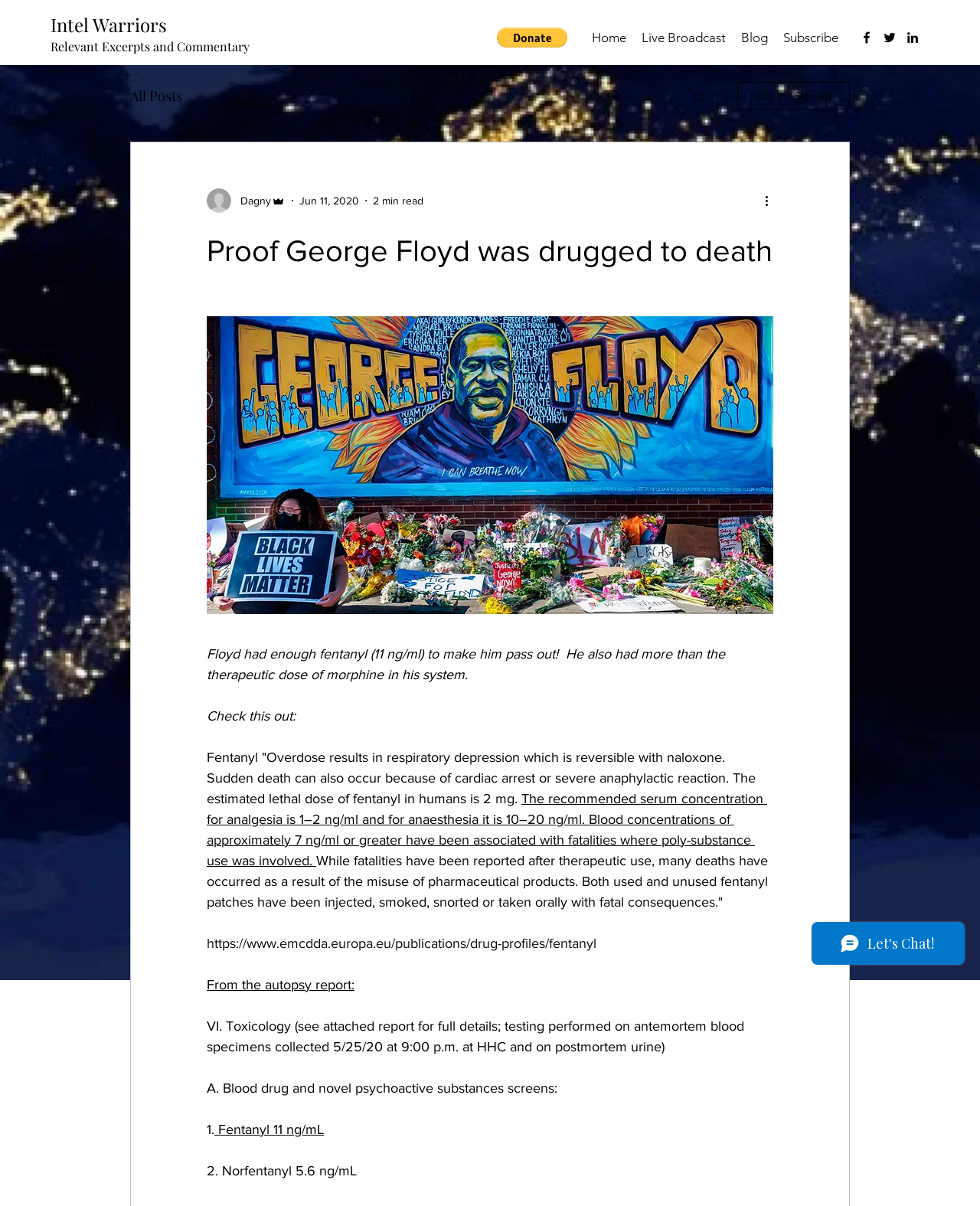Specify the bounding box coordinates of the area to click in order to execute this command: 'Search for something'. The coordinates should consist of four float numbers ranging from 0 to 1, and should be formatted as [left, top, right, bottom].

[0.706, 0.074, 0.721, 0.088]